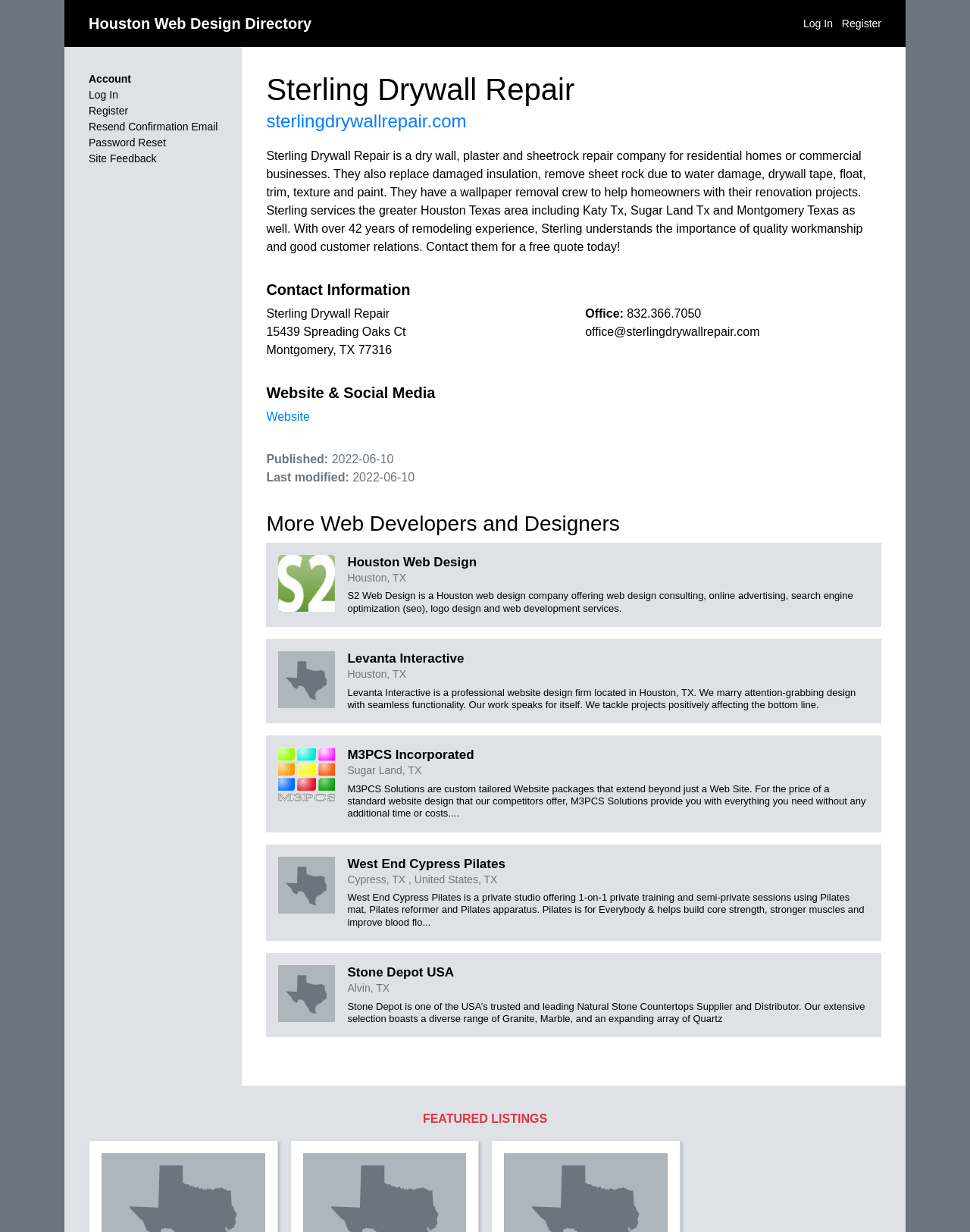Determine the bounding box coordinates for the HTML element described here: "parent_node: Houston Web Design".

[0.287, 0.45, 0.346, 0.496]